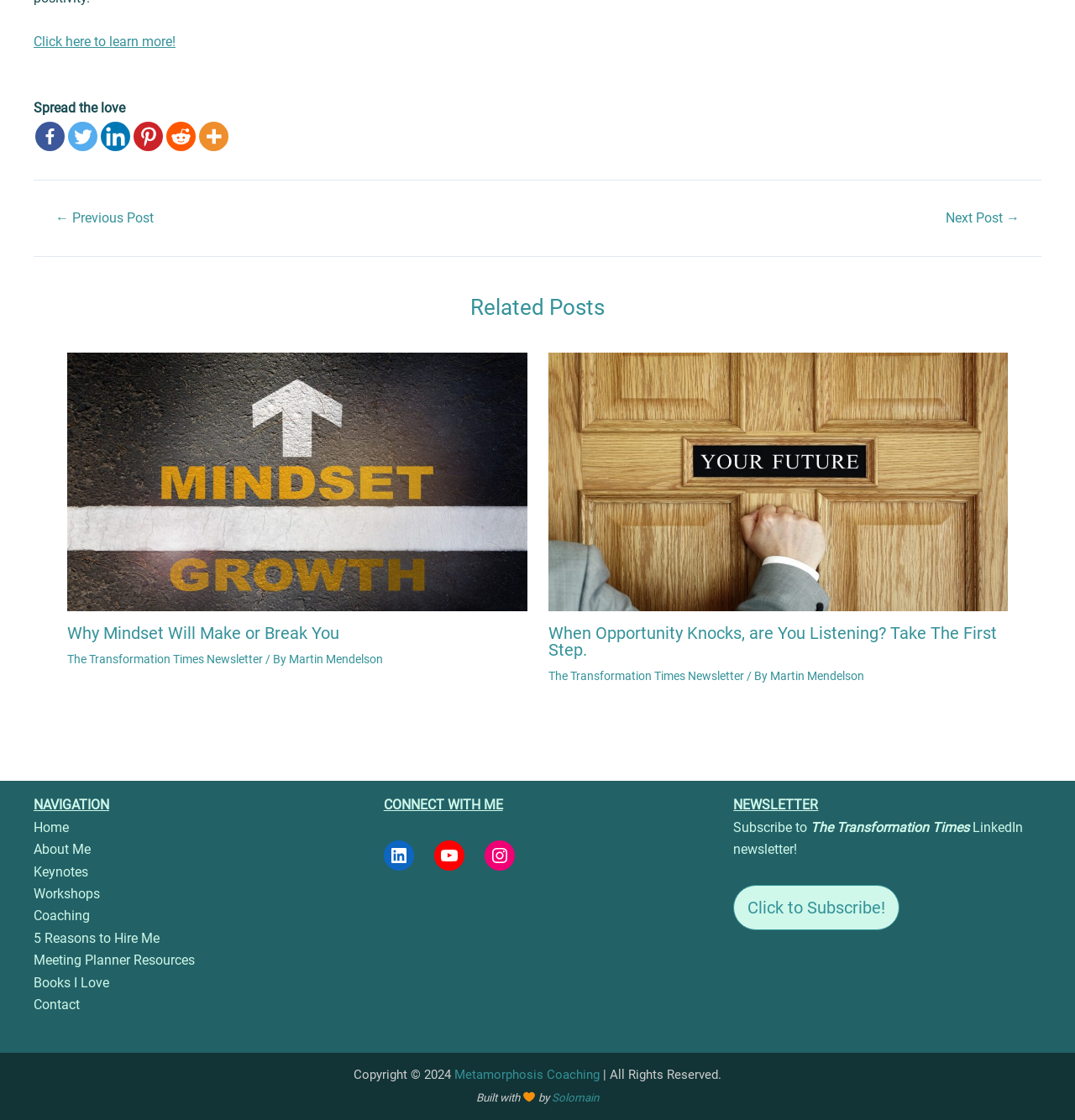Please locate the bounding box coordinates for the element that should be clicked to achieve the following instruction: "Subscribe to The Transformation Times newsletter". Ensure the coordinates are given as four float numbers between 0 and 1, i.e., [left, top, right, bottom].

[0.682, 0.79, 0.837, 0.83]